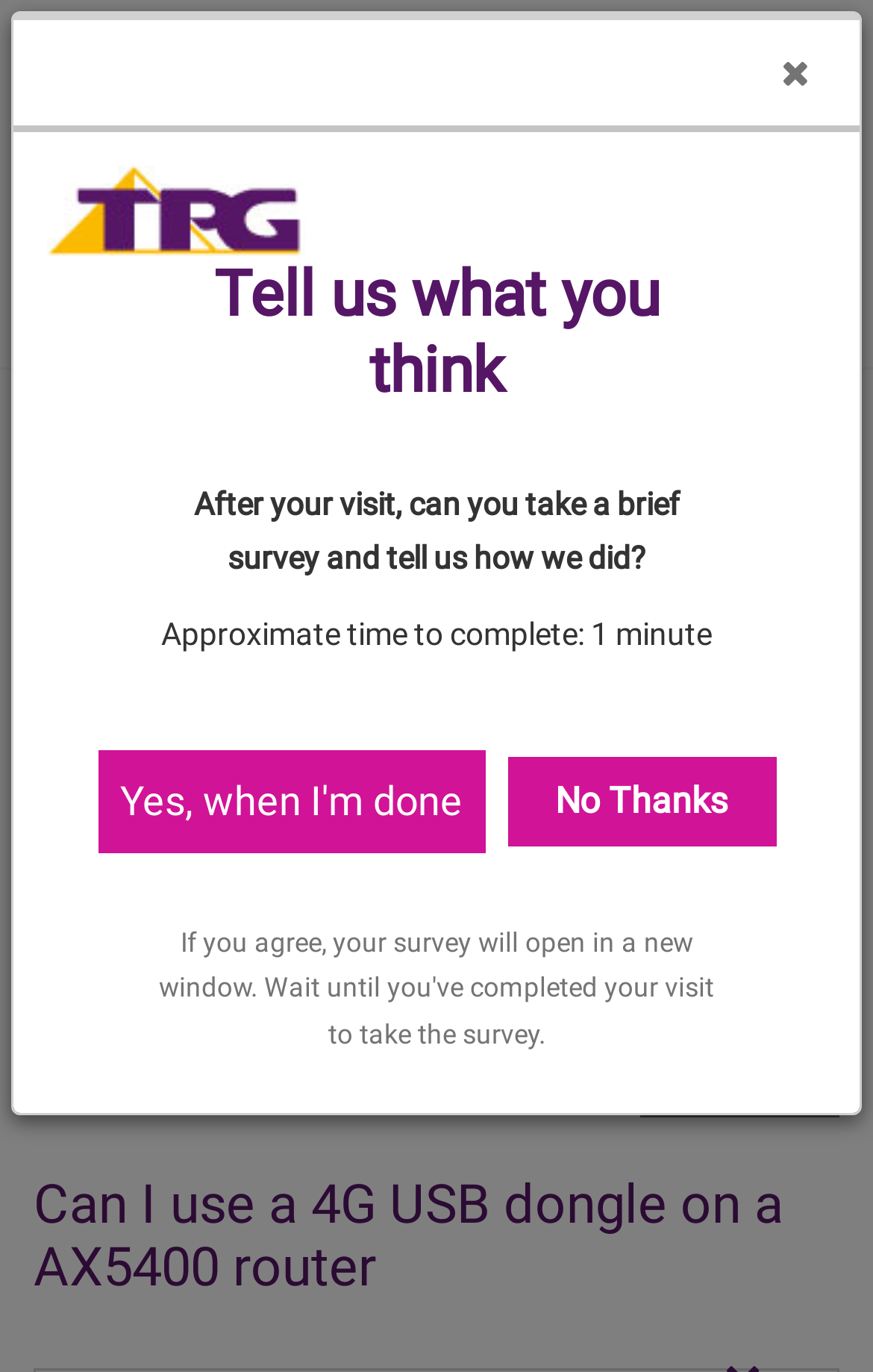Please identify the bounding box coordinates of the element's region that needs to be clicked to fulfill the following instruction: "Go to home page". The bounding box coordinates should consist of four float numbers between 0 and 1, i.e., [left, top, right, bottom].

[0.162, 0.063, 0.469, 0.094]